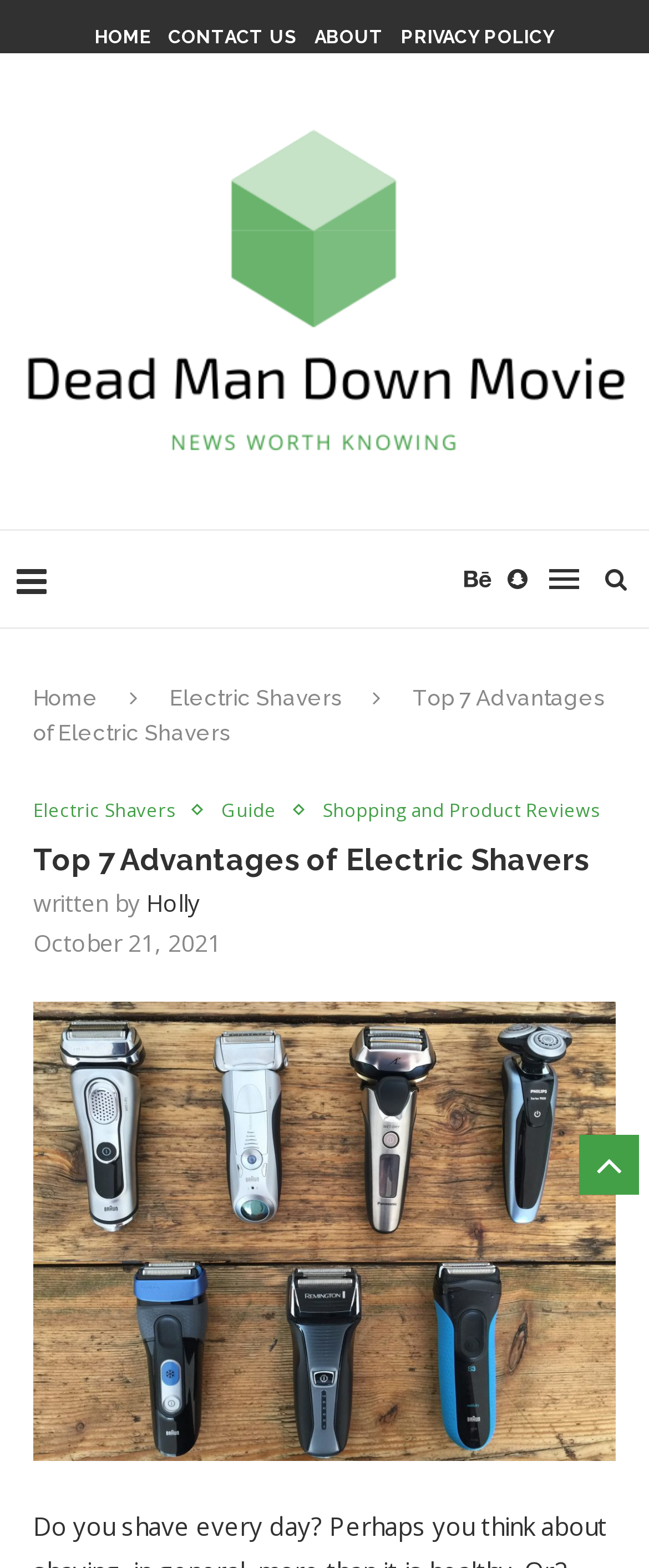Extract the text of the main heading from the webpage.

Top 7 Advantages of Electric Shavers